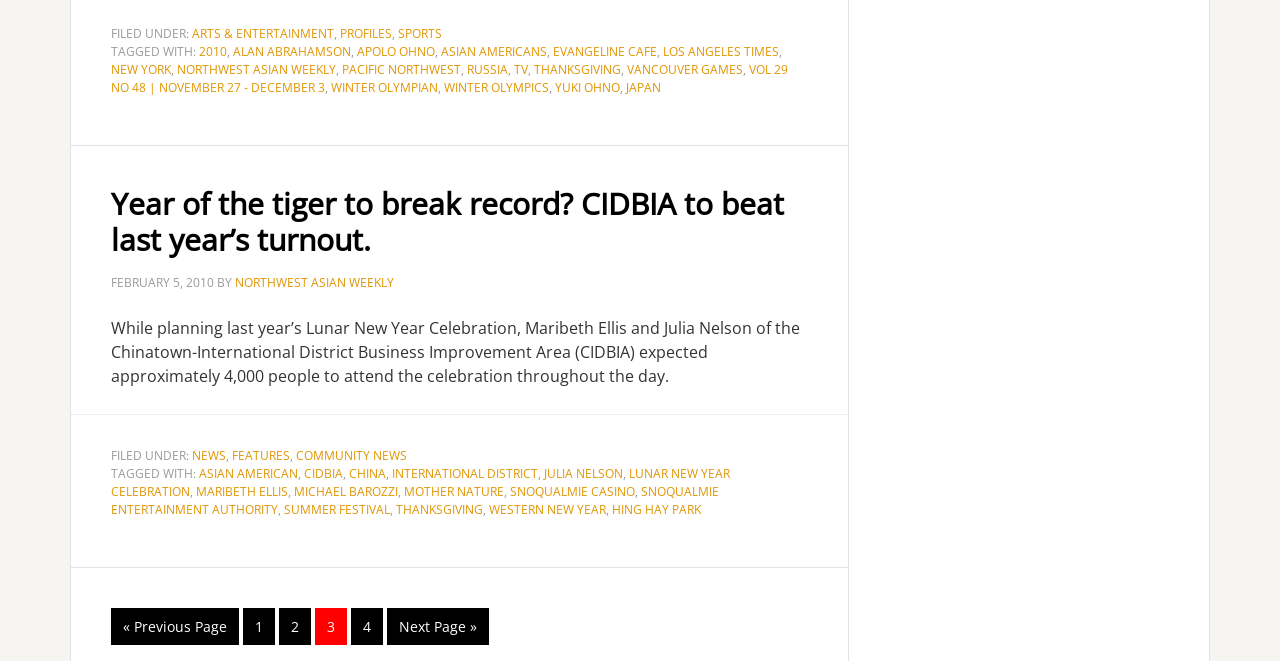Please reply to the following question with a single word or a short phrase:
What is the date of the article?

February 5, 2010